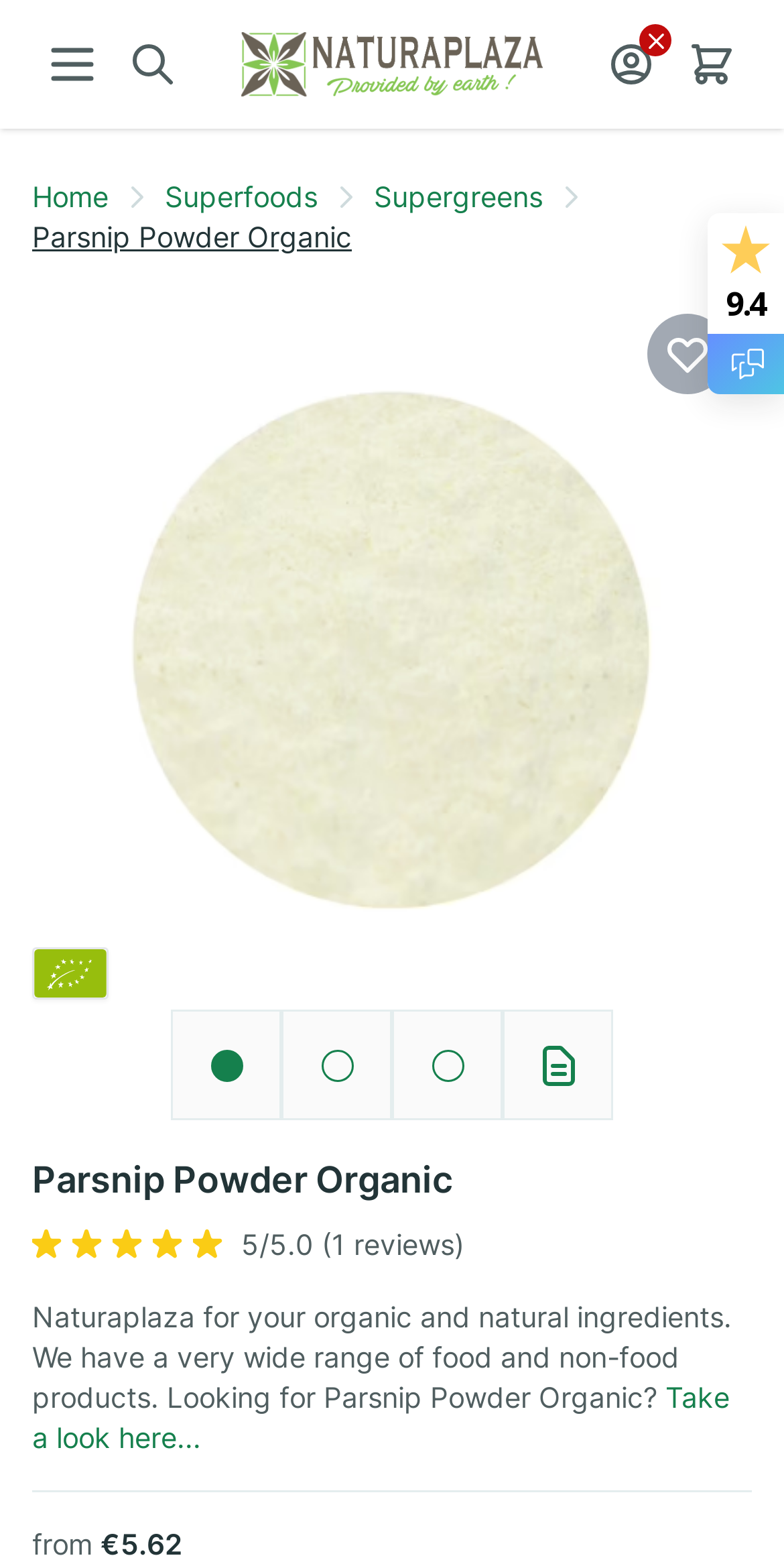Locate the UI element described by Leave a Comment in the provided webpage screenshot. Return the bounding box coordinates in the format (top-left x, top-left y, bottom-right x, bottom-right y), ensuring all values are between 0 and 1.

None